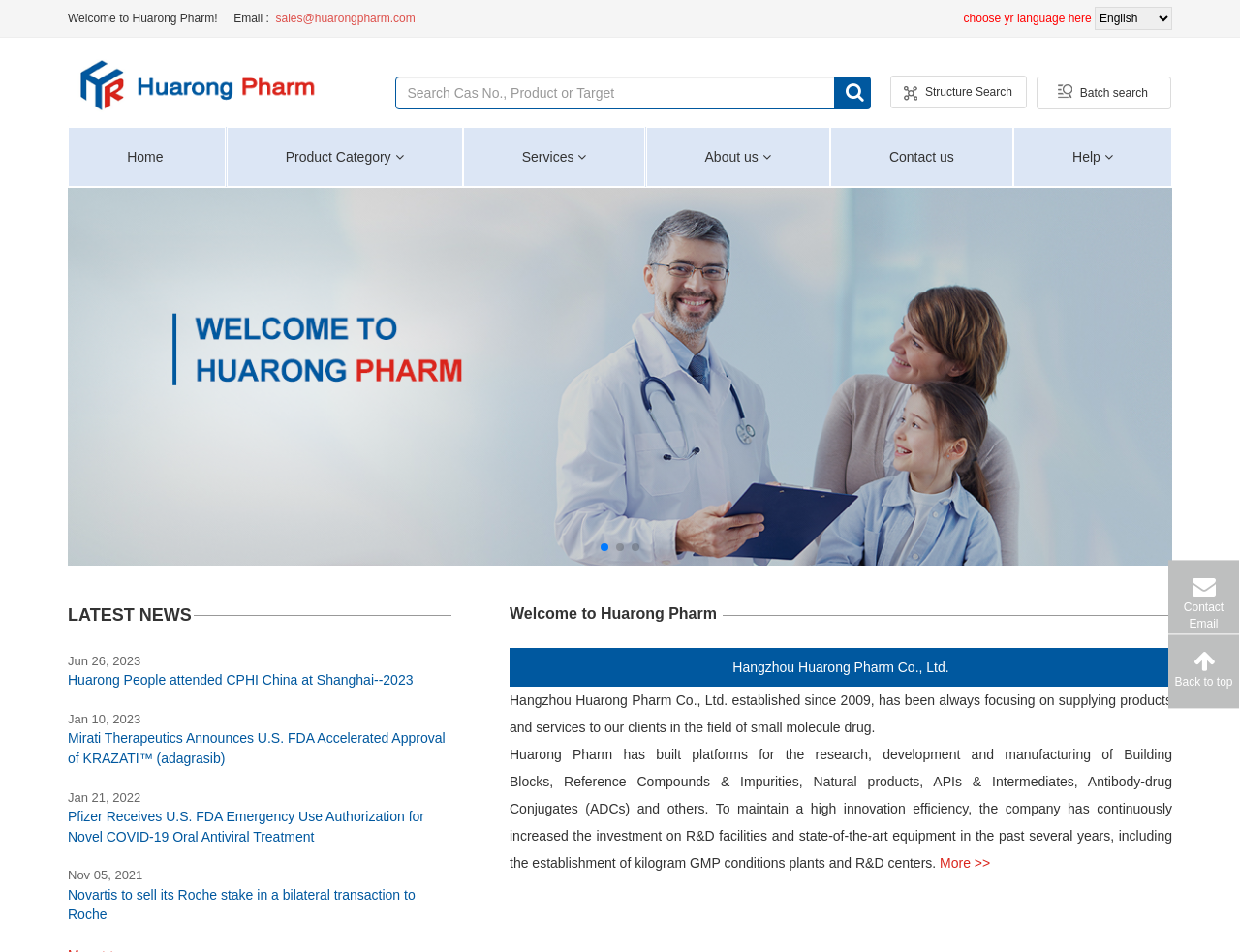What is the email address to contact?
Based on the visual information, provide a detailed and comprehensive answer.

I found the email address by looking at the top section of the webpage, where it says 'Welcome to Huarong Pharm!  Email: ' followed by the email address 'sales@huarongpharm.com'.